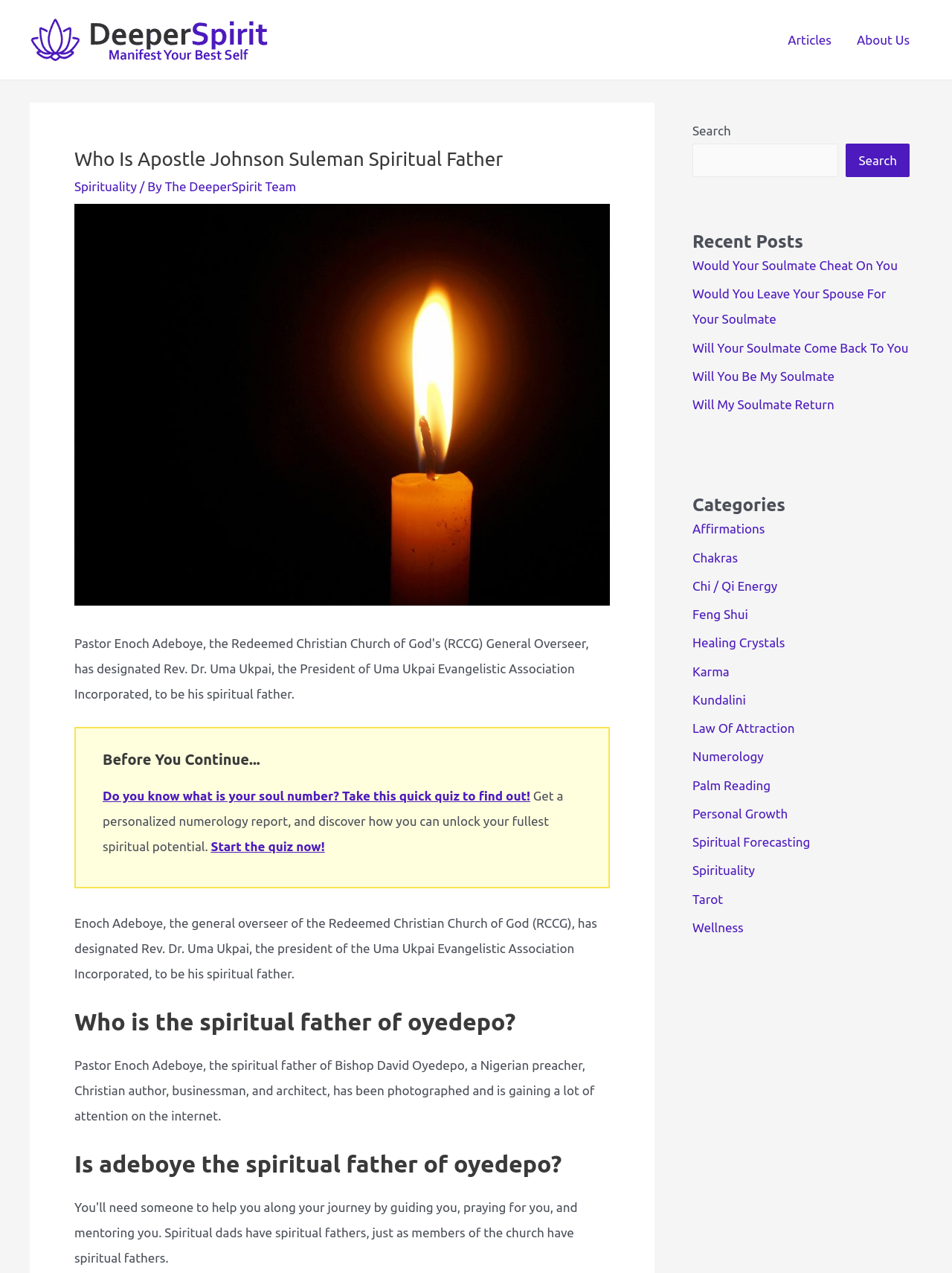Please identify the bounding box coordinates of the clickable region that I should interact with to perform the following instruction: "Read the 'Who Is Apostle Johnson Suleman Spiritual Father' article". The coordinates should be expressed as four float numbers between 0 and 1, i.e., [left, top, right, bottom].

[0.078, 0.116, 0.641, 0.134]